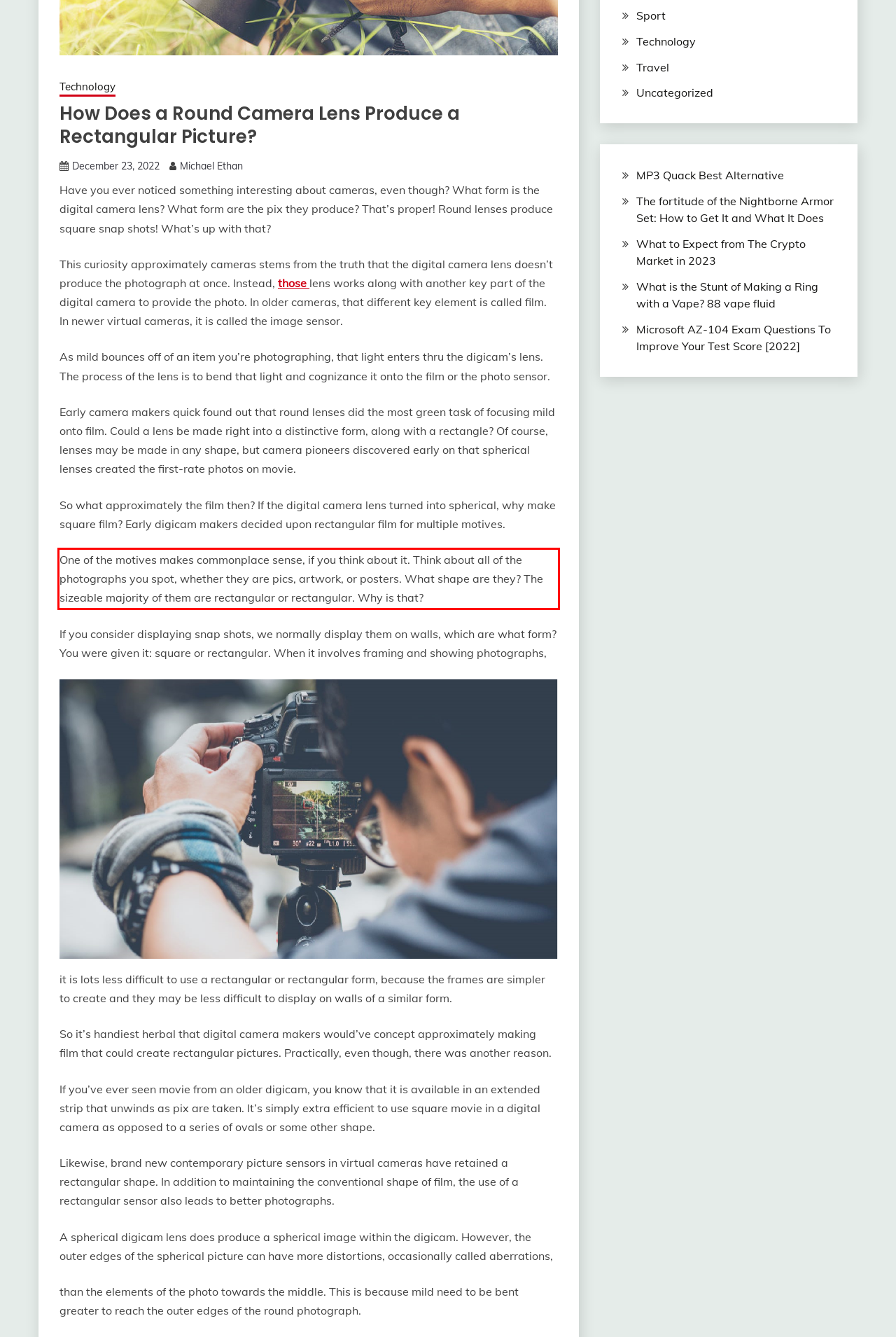There is a UI element on the webpage screenshot marked by a red bounding box. Extract and generate the text content from within this red box.

One of the motives makes commonplace sense, if you think about it. Think about all of the photographs you spot, whether they are pics, artwork, or posters. What shape are they? The sizeable majority of them are rectangular or rectangular. Why is that?